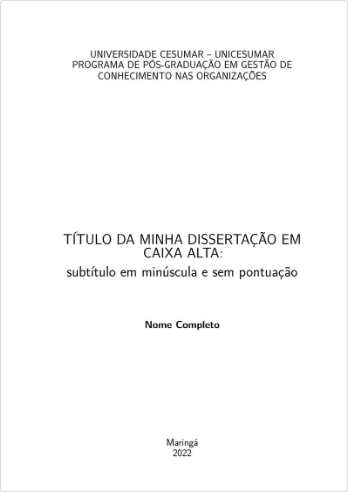Please provide a comprehensive answer to the question based on the screenshot: In which year is the dissertation submitted?

The year of submission is mentioned at the bottom of the document, which is '2022', along with the author's name and location.